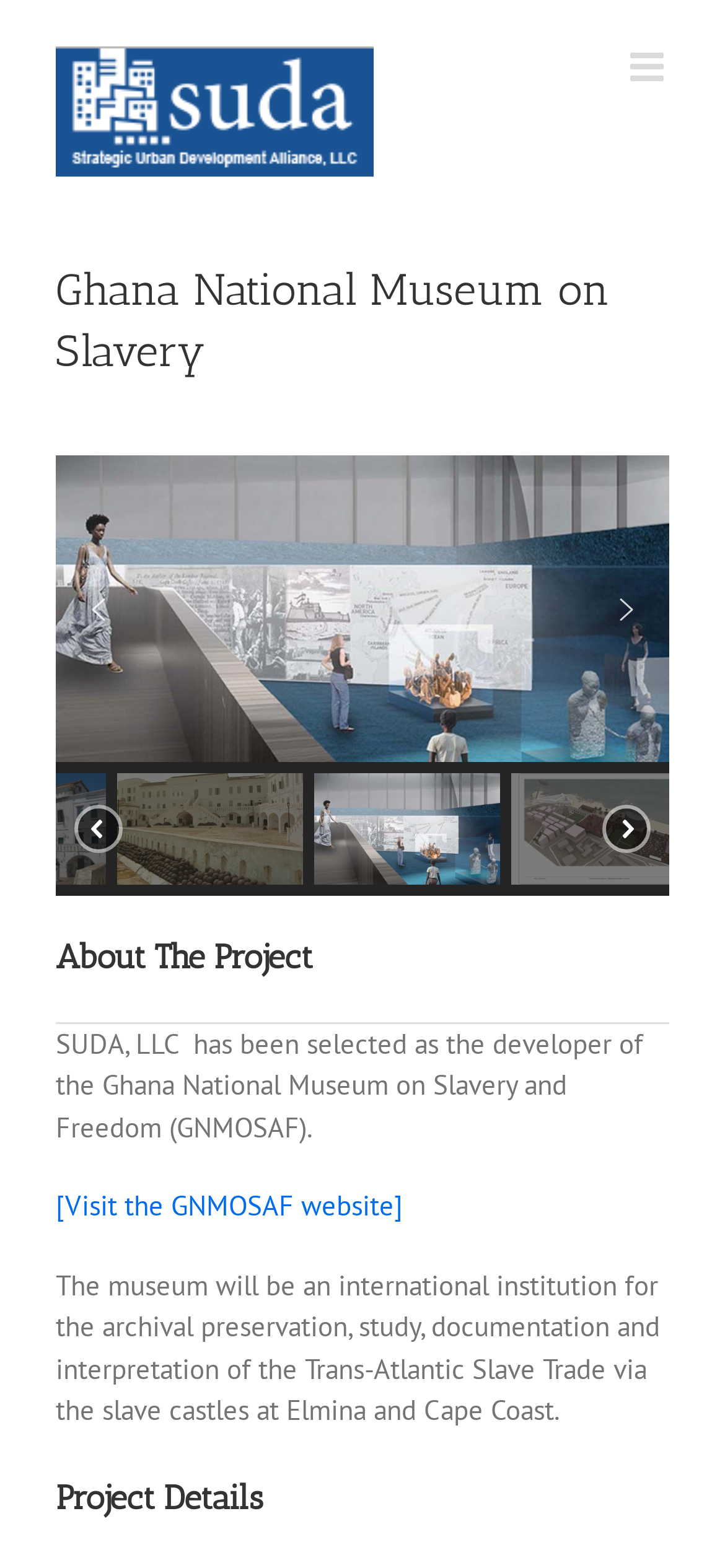Reply to the question with a brief word or phrase: What can be visited related to the museum?

GNMOSAF website